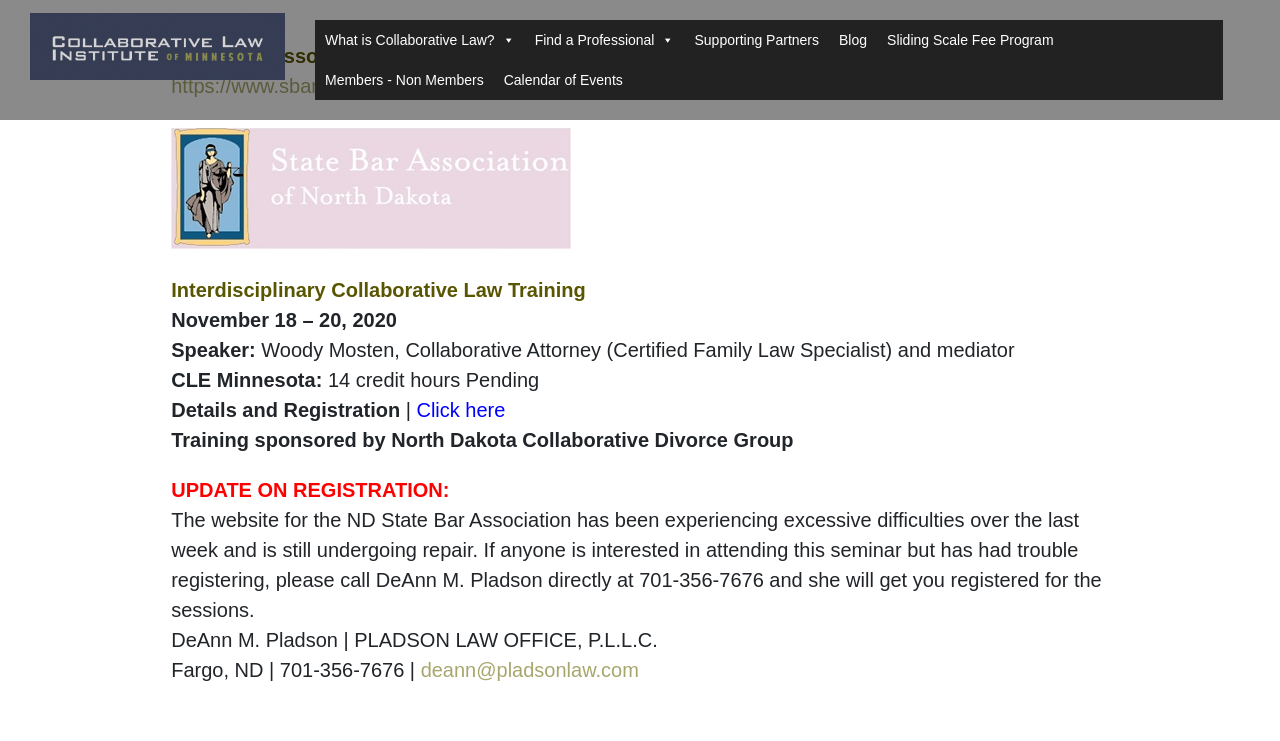Locate the bounding box coordinates of the clickable region necessary to complete the following instruction: "Click the 'Supporting Partners' link". Provide the coordinates in the format of four float numbers between 0 and 1, i.e., [left, top, right, bottom].

[0.535, 0.027, 0.648, 0.081]